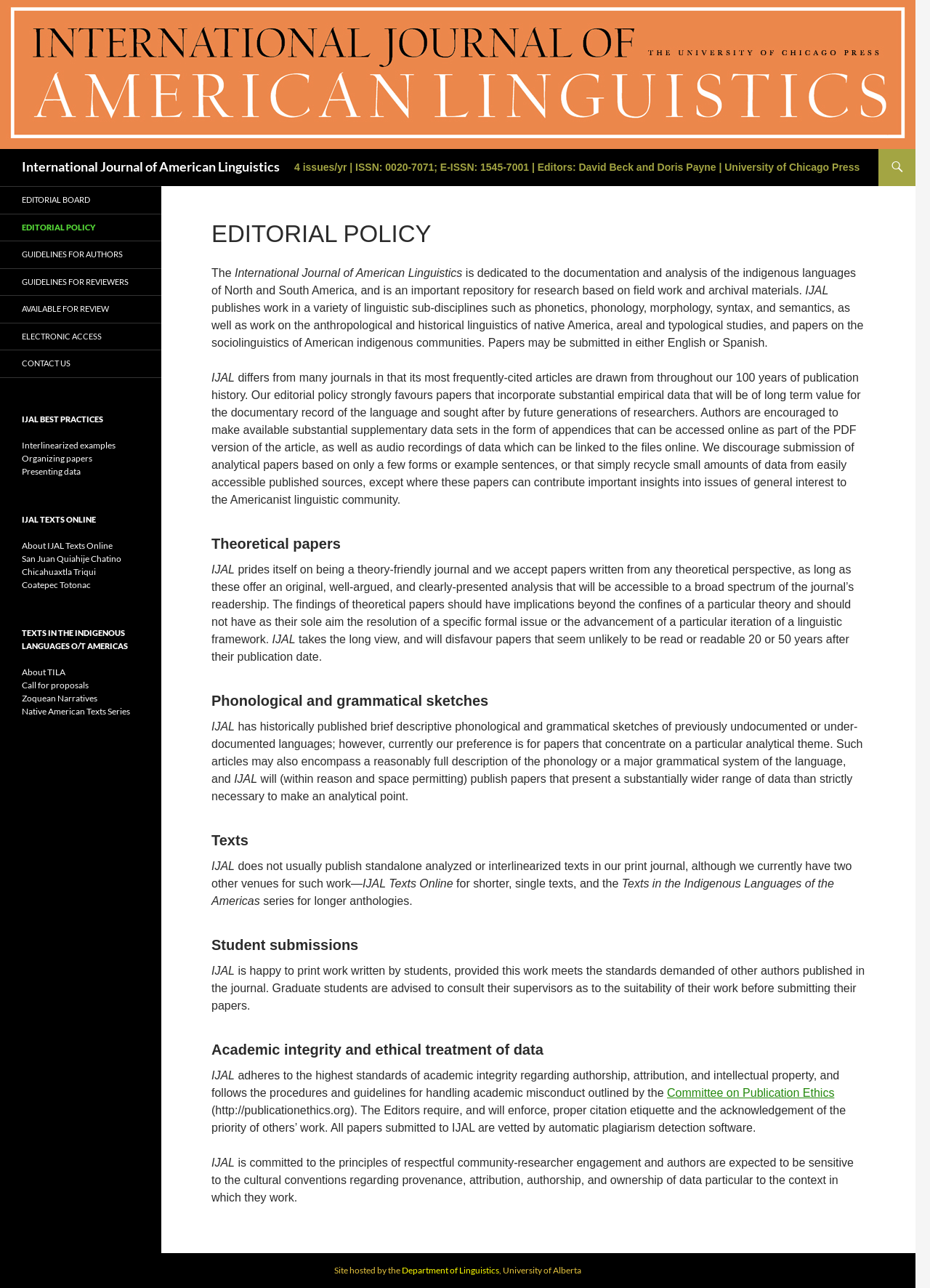Point out the bounding box coordinates of the section to click in order to follow this instruction: "Click the 'EDITORIAL BOARD' link".

[0.0, 0.145, 0.173, 0.166]